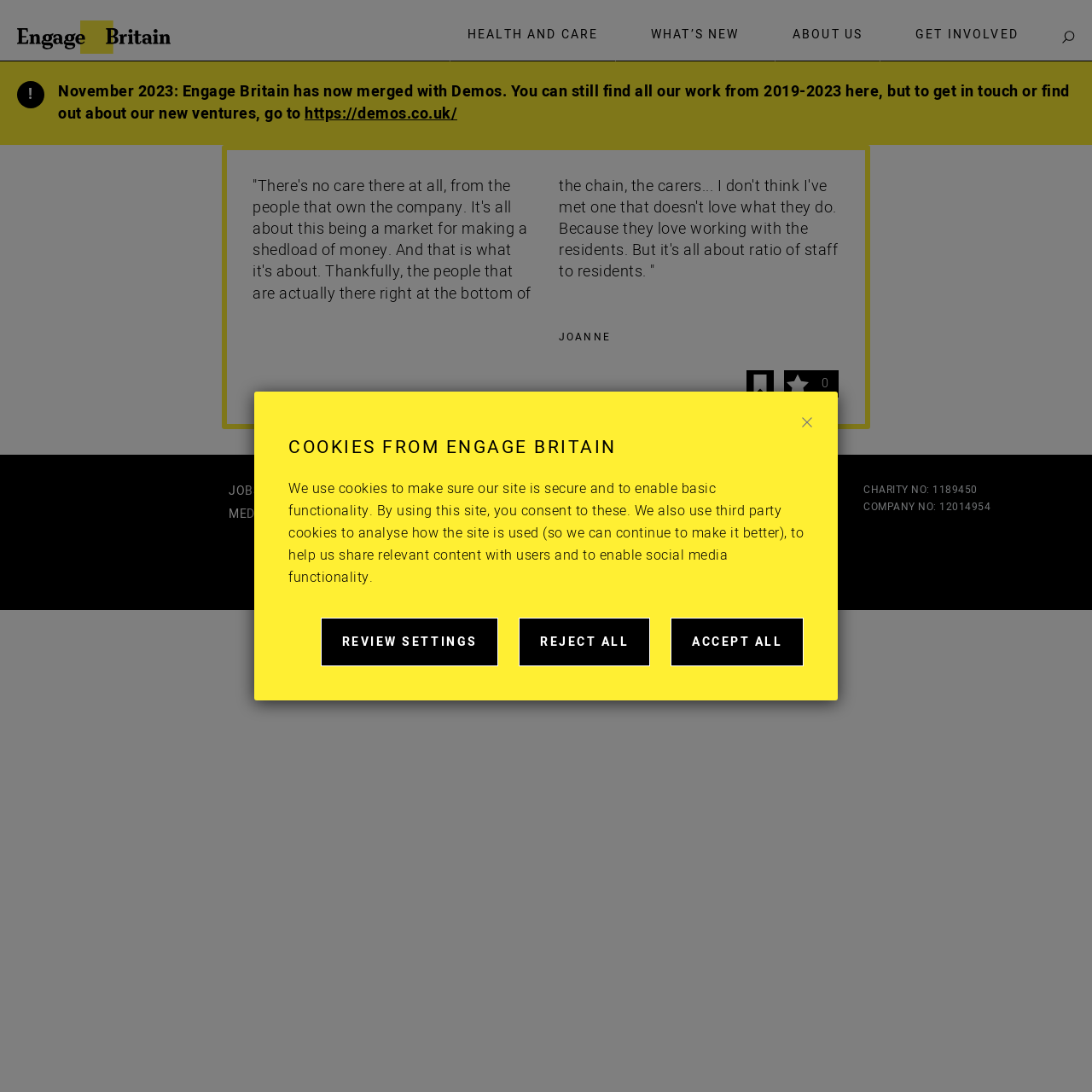Please locate the bounding box coordinates of the element that should be clicked to achieve the given instruction: "Go to Engage Britain homepage".

[0.016, 0.019, 0.156, 0.049]